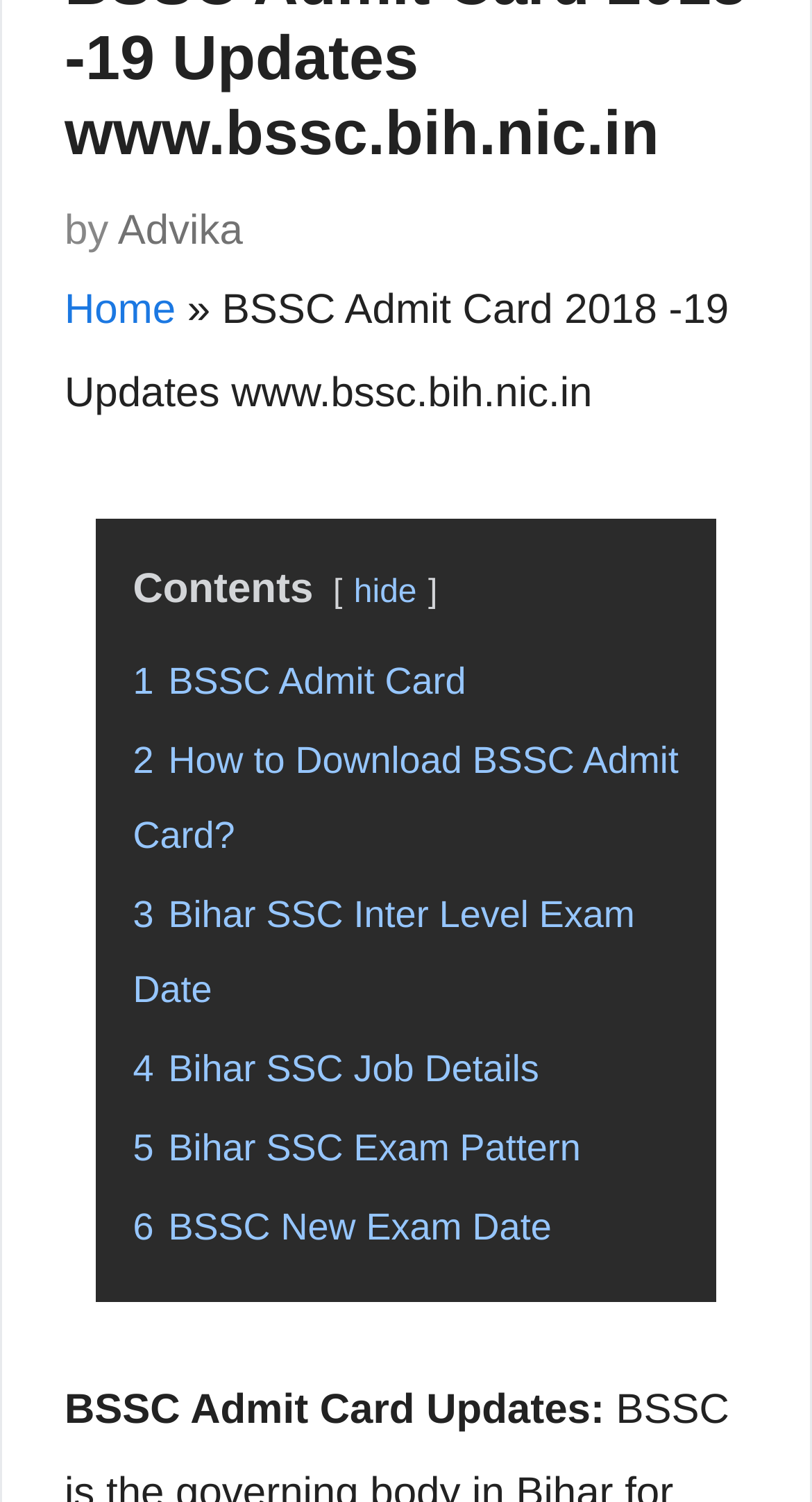How many links are there in the breadcrumbs navigation?
Look at the screenshot and respond with one word or a short phrase.

1